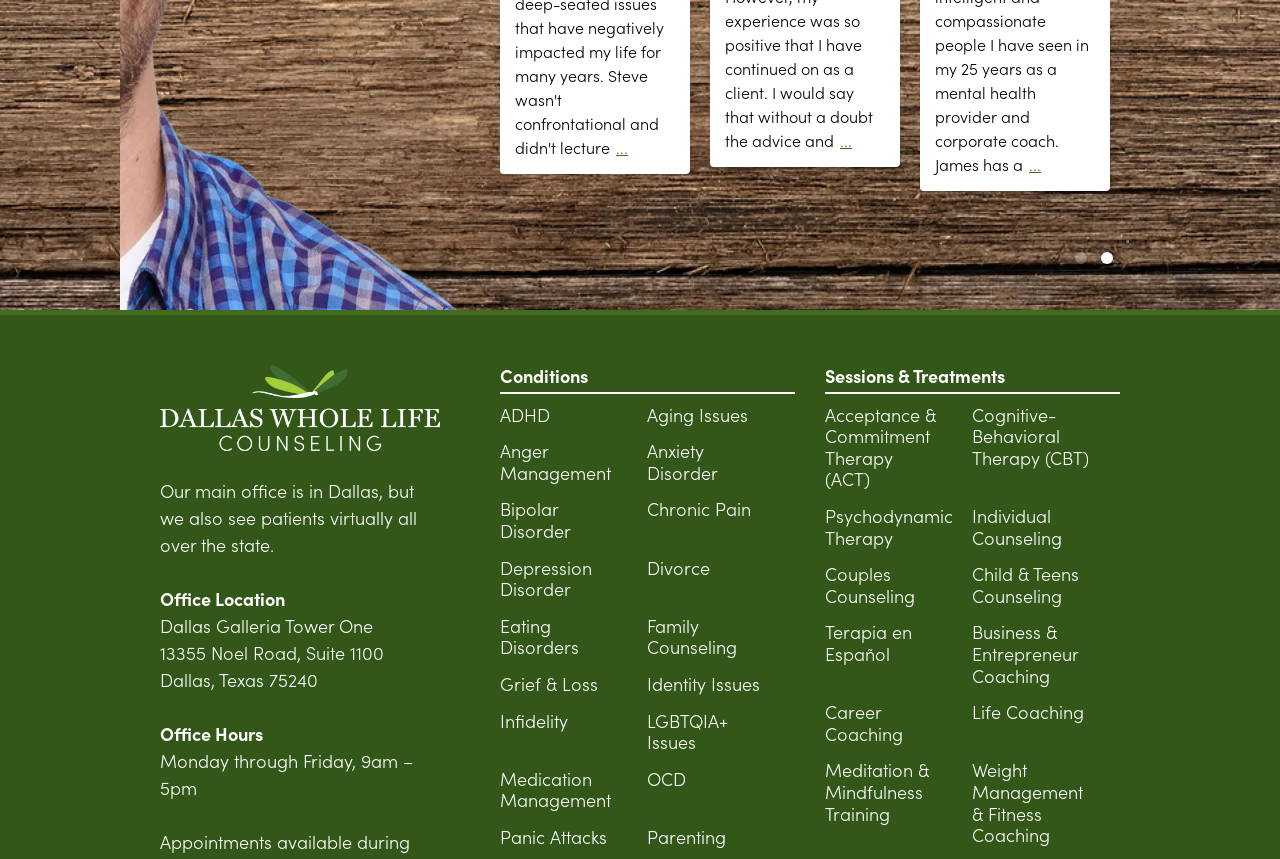Locate the bounding box coordinates of the area to click to fulfill this instruction: "Search for something". The bounding box should be presented as four float numbers between 0 and 1, in the order [left, top, right, bottom].

None